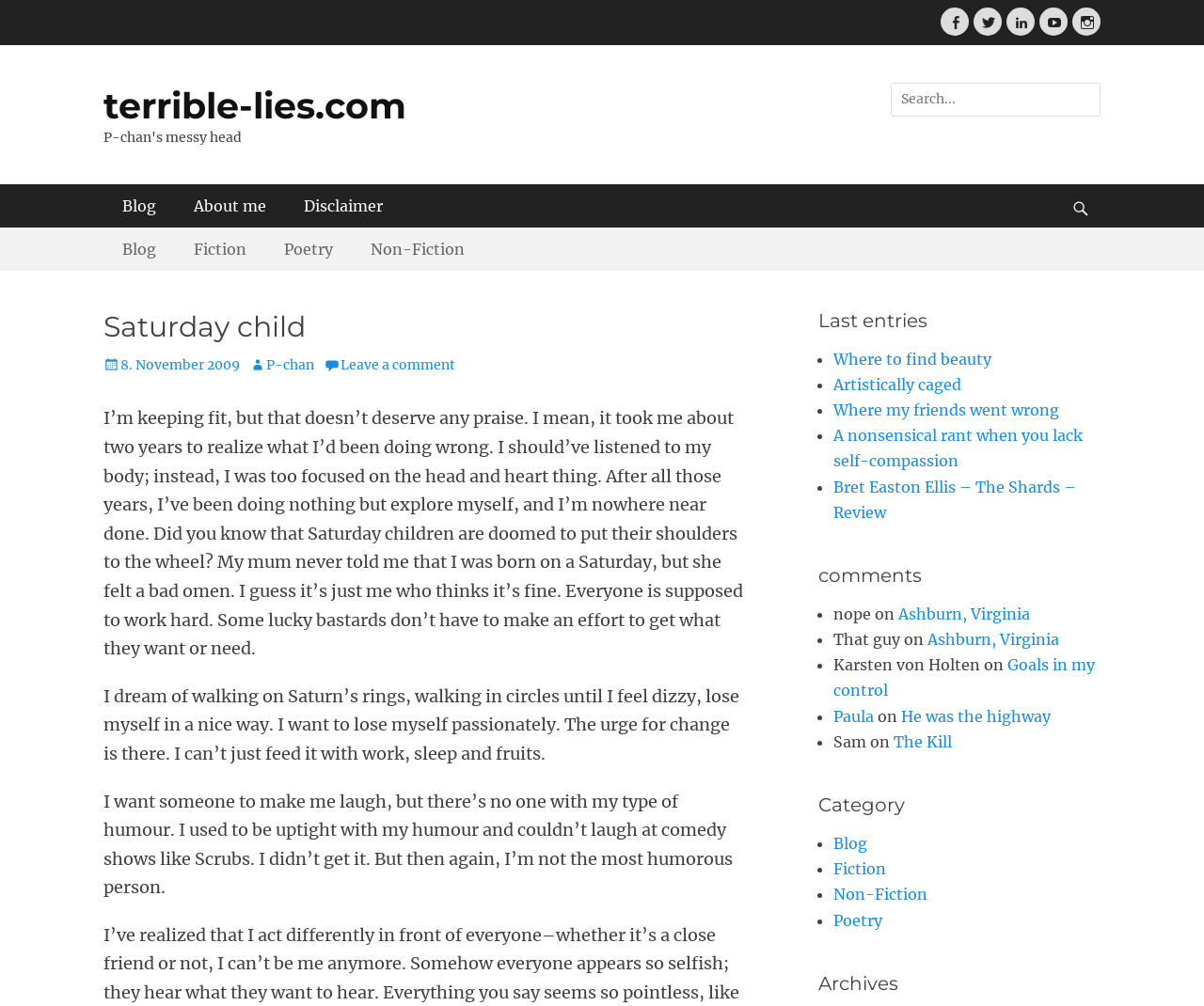Identify the bounding box coordinates of the section to be clicked to complete the task described by the following instruction: "Visit the blog page". The coordinates should be four float numbers between 0 and 1, formatted as [left, top, right, bottom].

[0.086, 0.183, 0.145, 0.226]